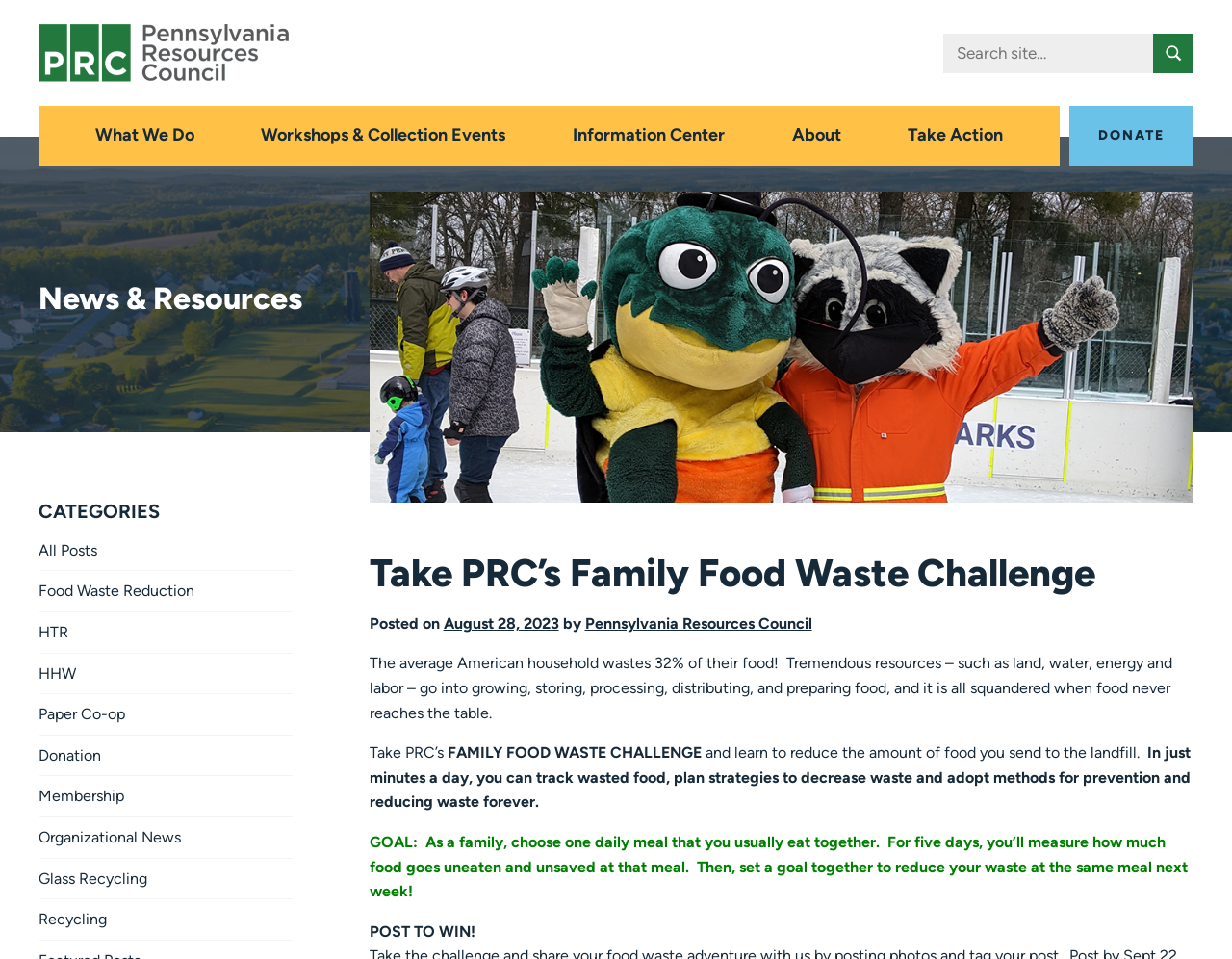Please specify the bounding box coordinates of the clickable region to carry out the following instruction: "Go to PRC Home". The coordinates should be four float numbers between 0 and 1, in the format [left, top, right, bottom].

[0.031, 0.025, 0.234, 0.085]